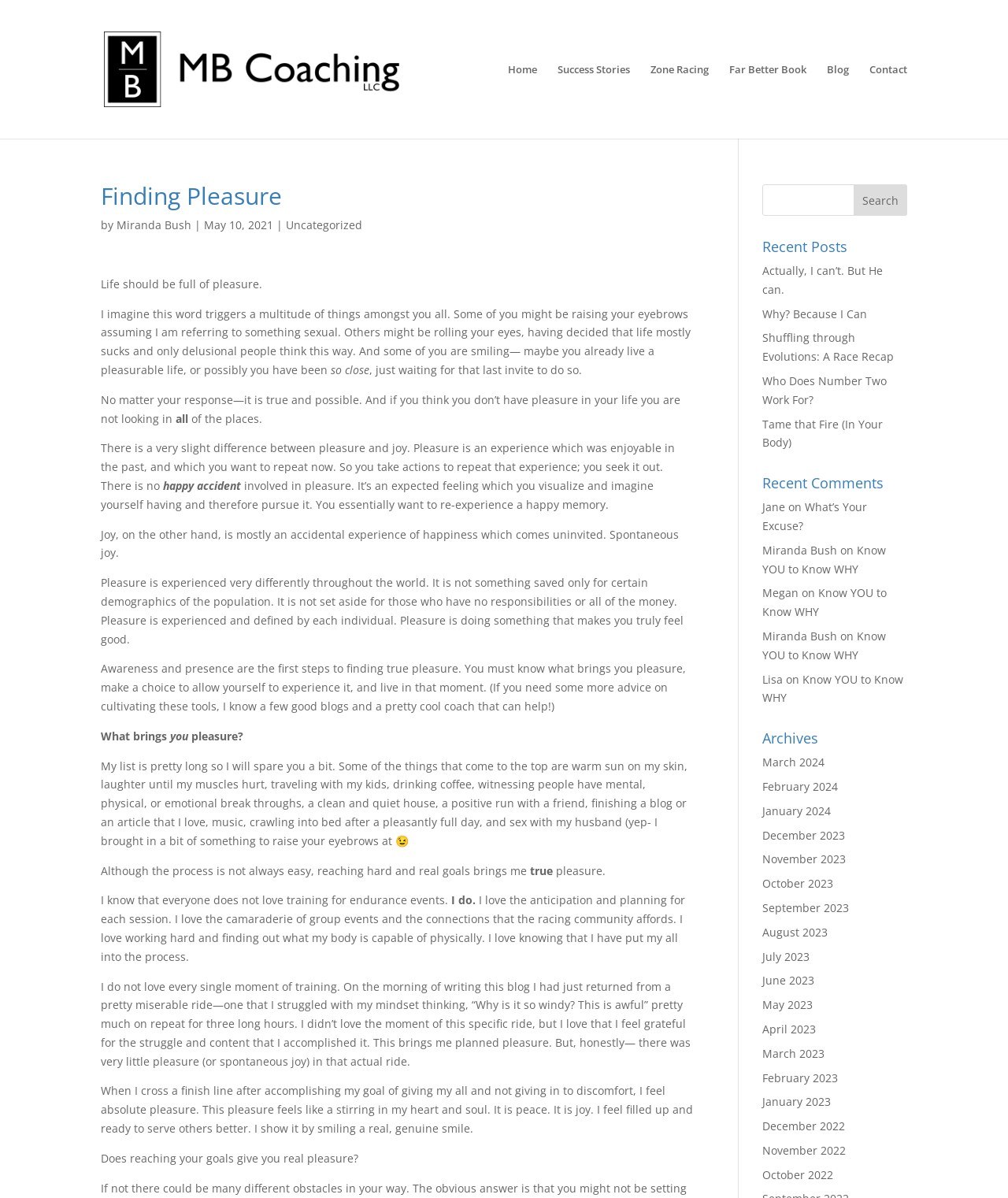Identify and provide the bounding box coordinates of the UI element described: "value="Search"". The coordinates should be formatted as [left, top, right, bottom], with each number being a float between 0 and 1.

[0.847, 0.154, 0.9, 0.18]